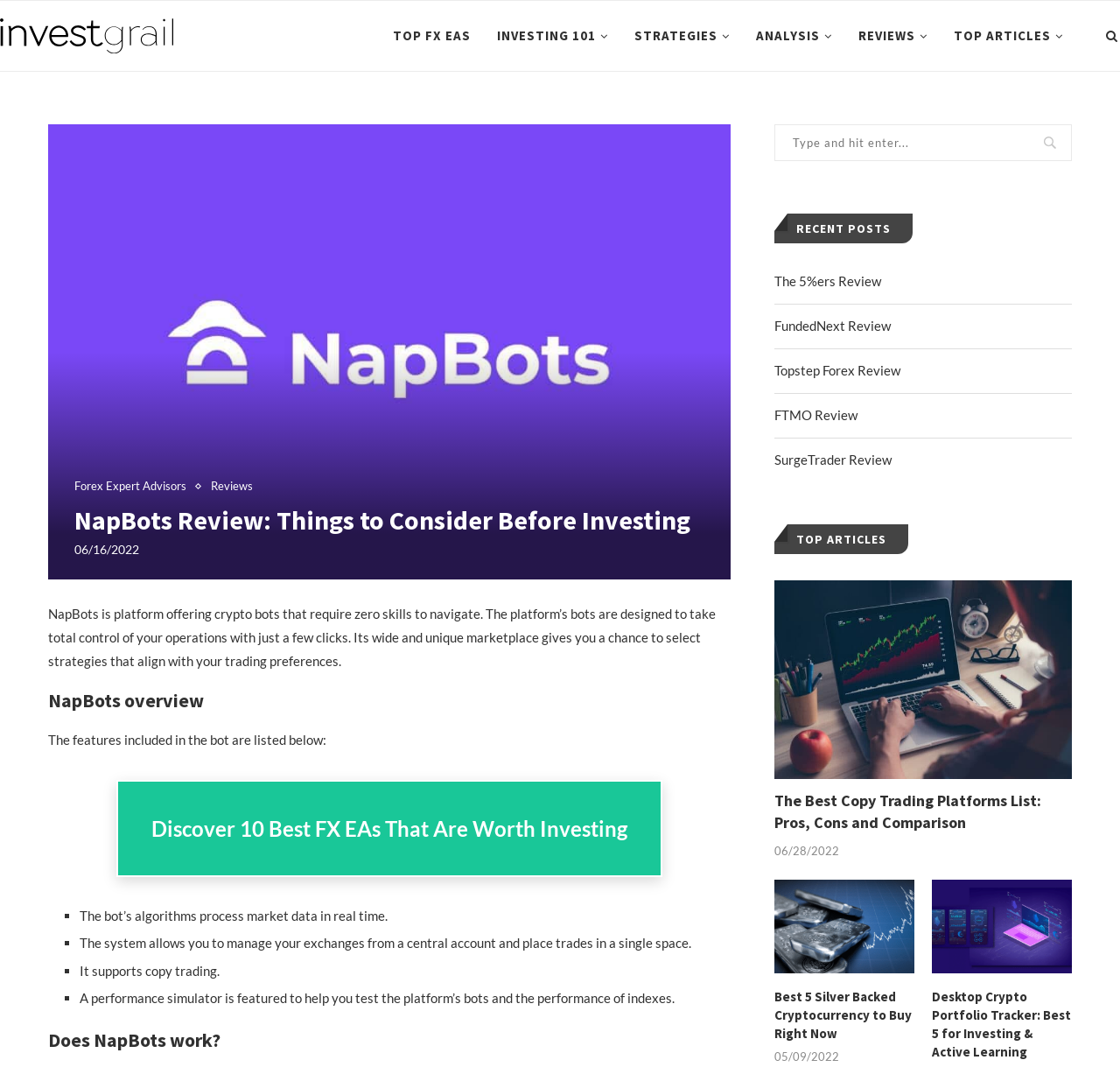Locate the bounding box of the UI element described in the following text: "Reviews".

[0.766, 0.001, 0.828, 0.067]